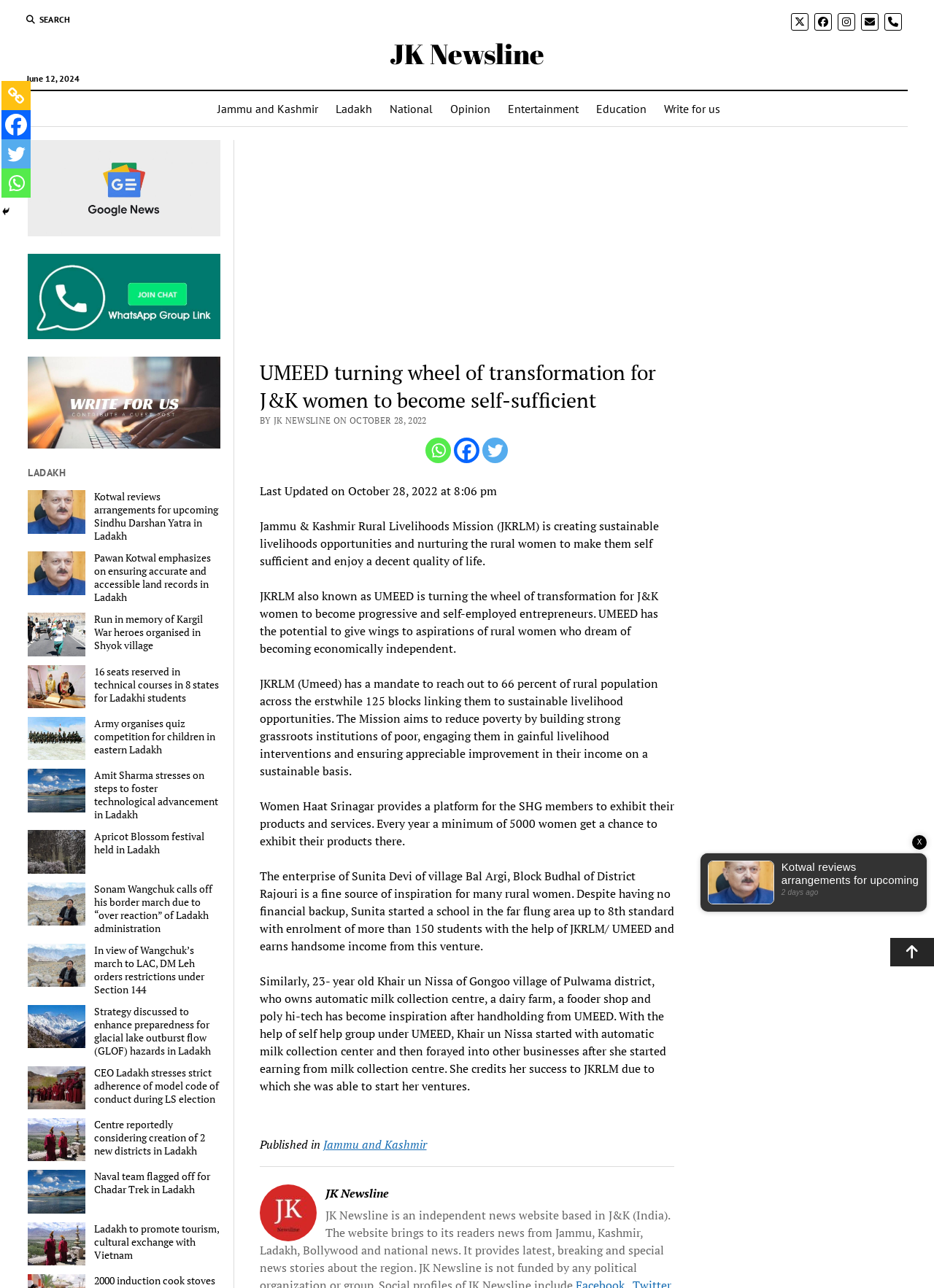Determine the bounding box coordinates of the area to click in order to meet this instruction: "Search on the website".

[0.028, 0.01, 0.076, 0.02]